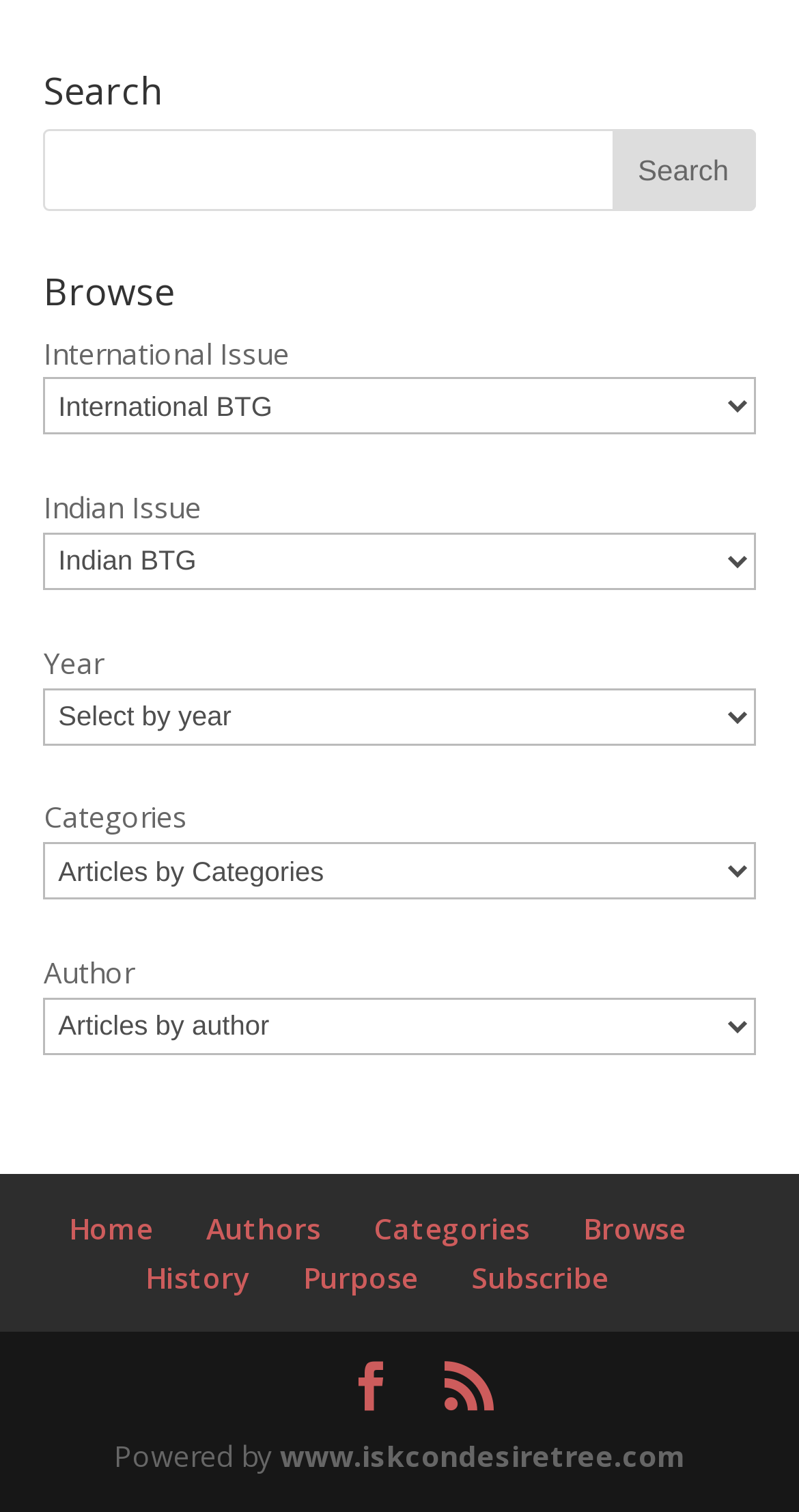Please identify the bounding box coordinates of the area that needs to be clicked to follow this instruction: "Check Oh! Update March 1, 2019".

None